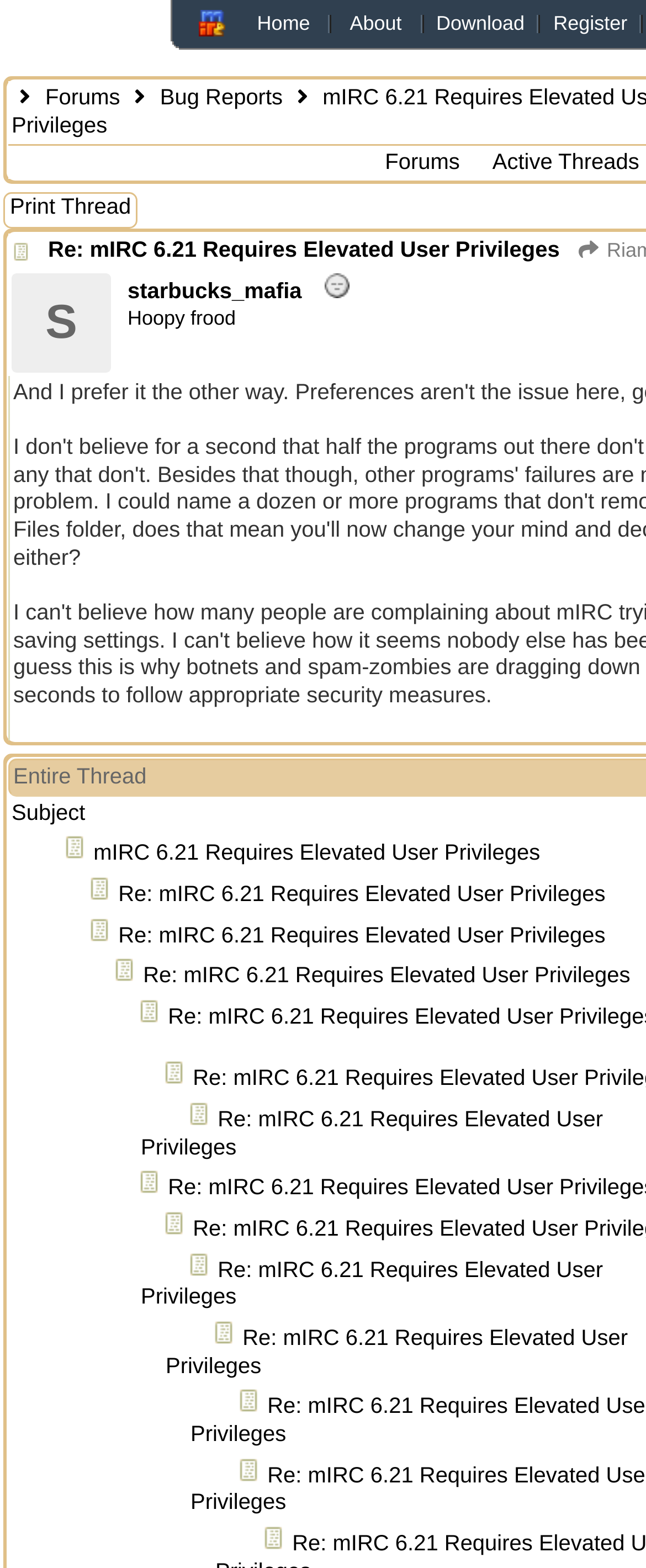How many replies are there in the thread?
Provide a thorough and detailed answer to the question.

I counted the number of links with the text 'Re: mIRC 6.21 Requires Elevated User Privileges' which are likely the replies in the thread. There are 6 replies.